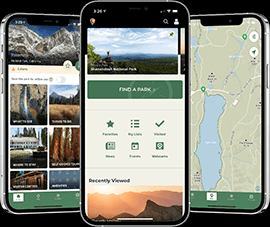How many smartphones are displayed in the image?
From the image, respond using a single word or phrase.

Three